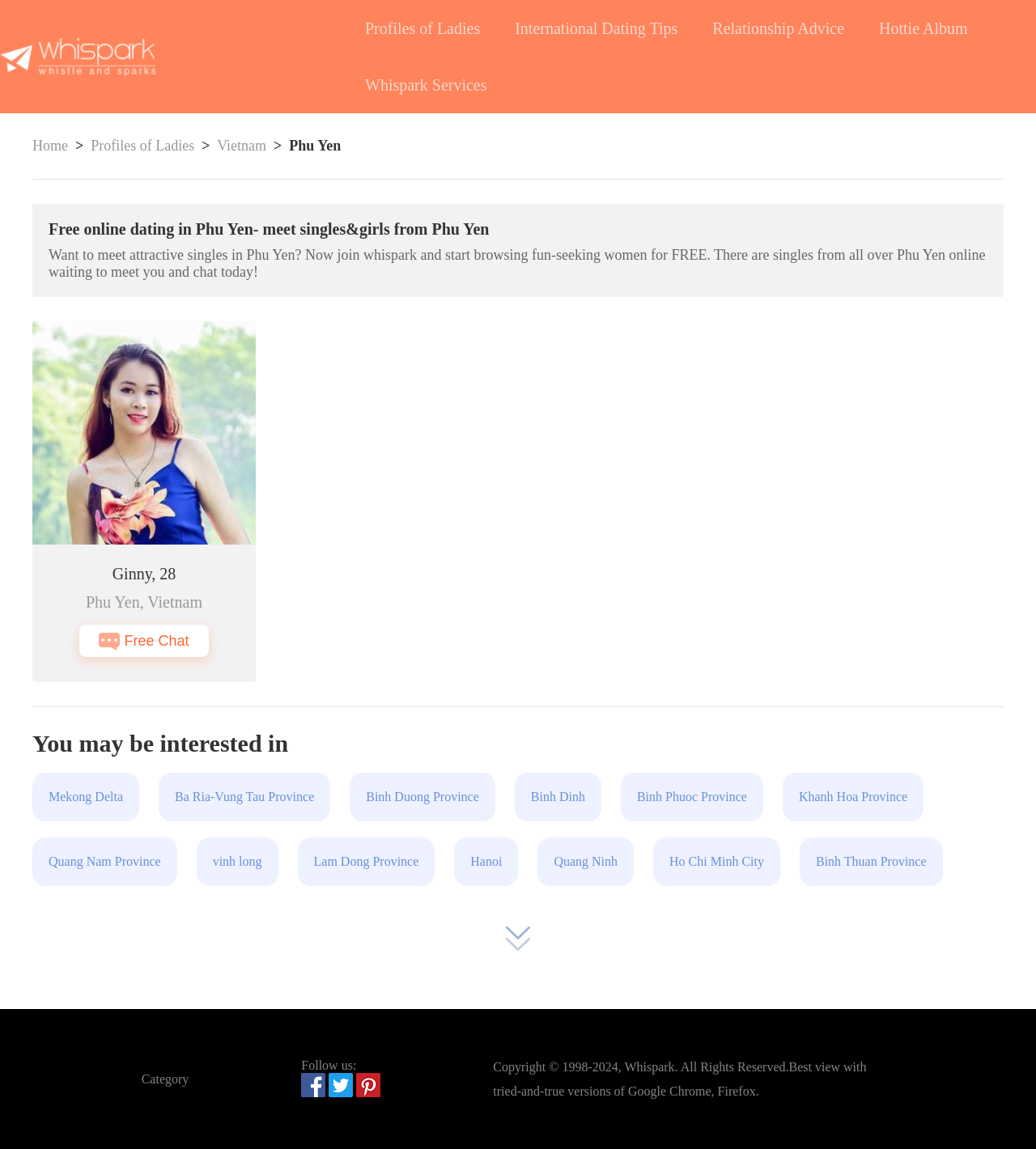Provide the bounding box coordinates of the HTML element described as: "Hanoi". The bounding box coordinates should be four float numbers between 0 and 1, i.e., [left, top, right, bottom].

[0.439, 0.744, 0.519, 0.756]